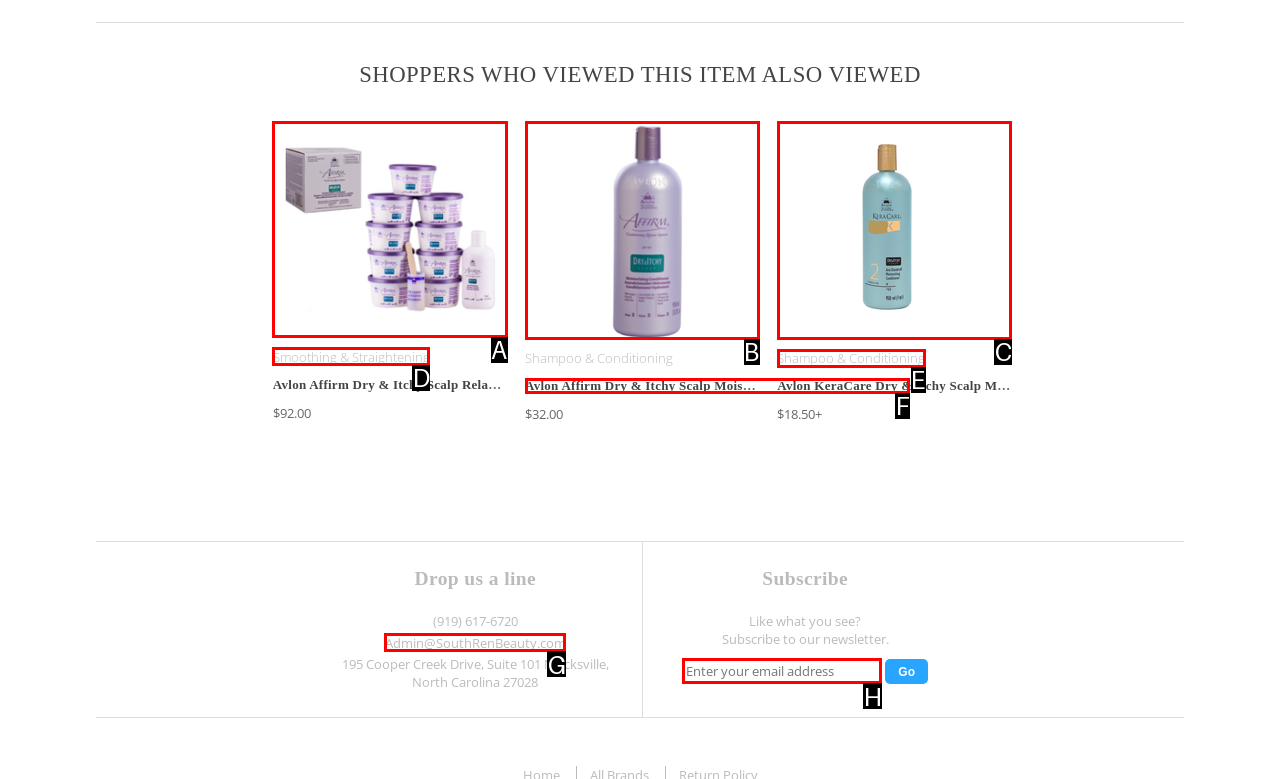To execute the task: Enter email address to subscribe, which one of the highlighted HTML elements should be clicked? Answer with the option's letter from the choices provided.

H